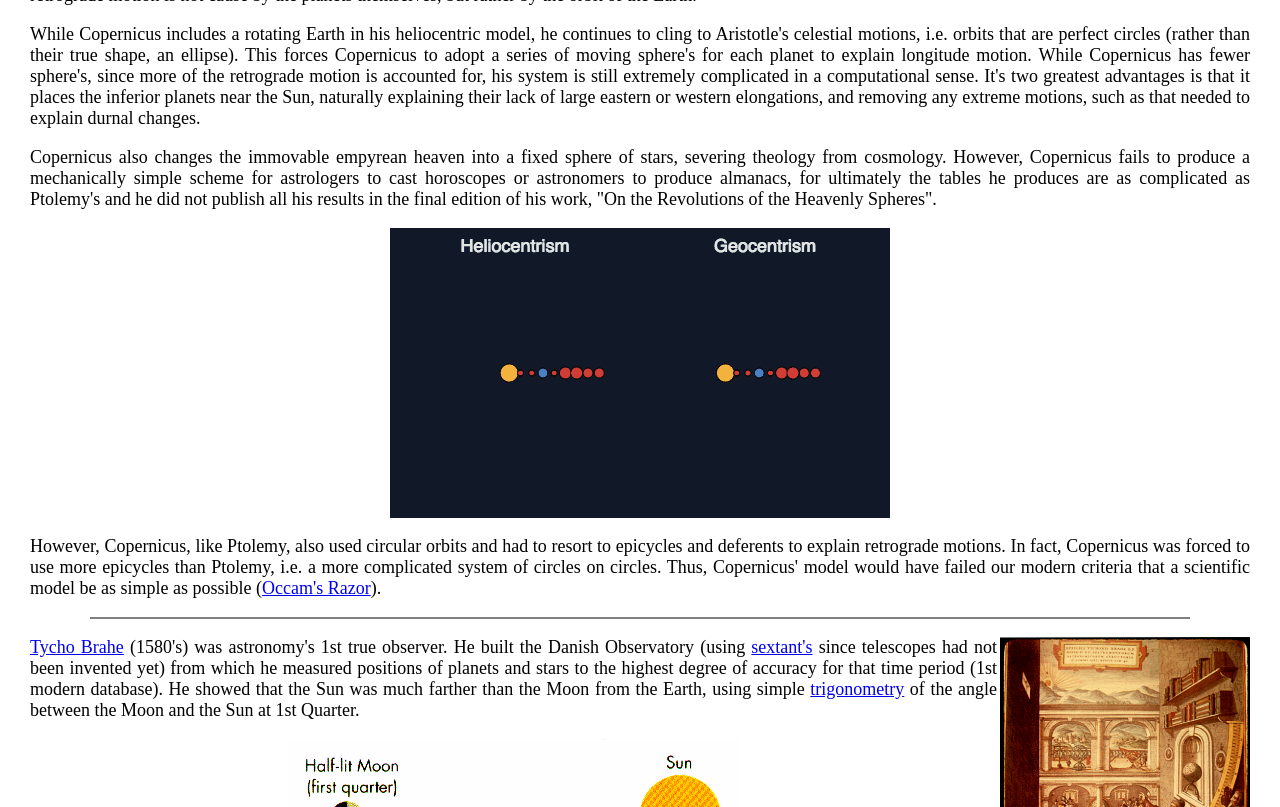Please answer the following question using a single word or phrase: What is the name of the principle mentioned in the text?

Occam's Razor